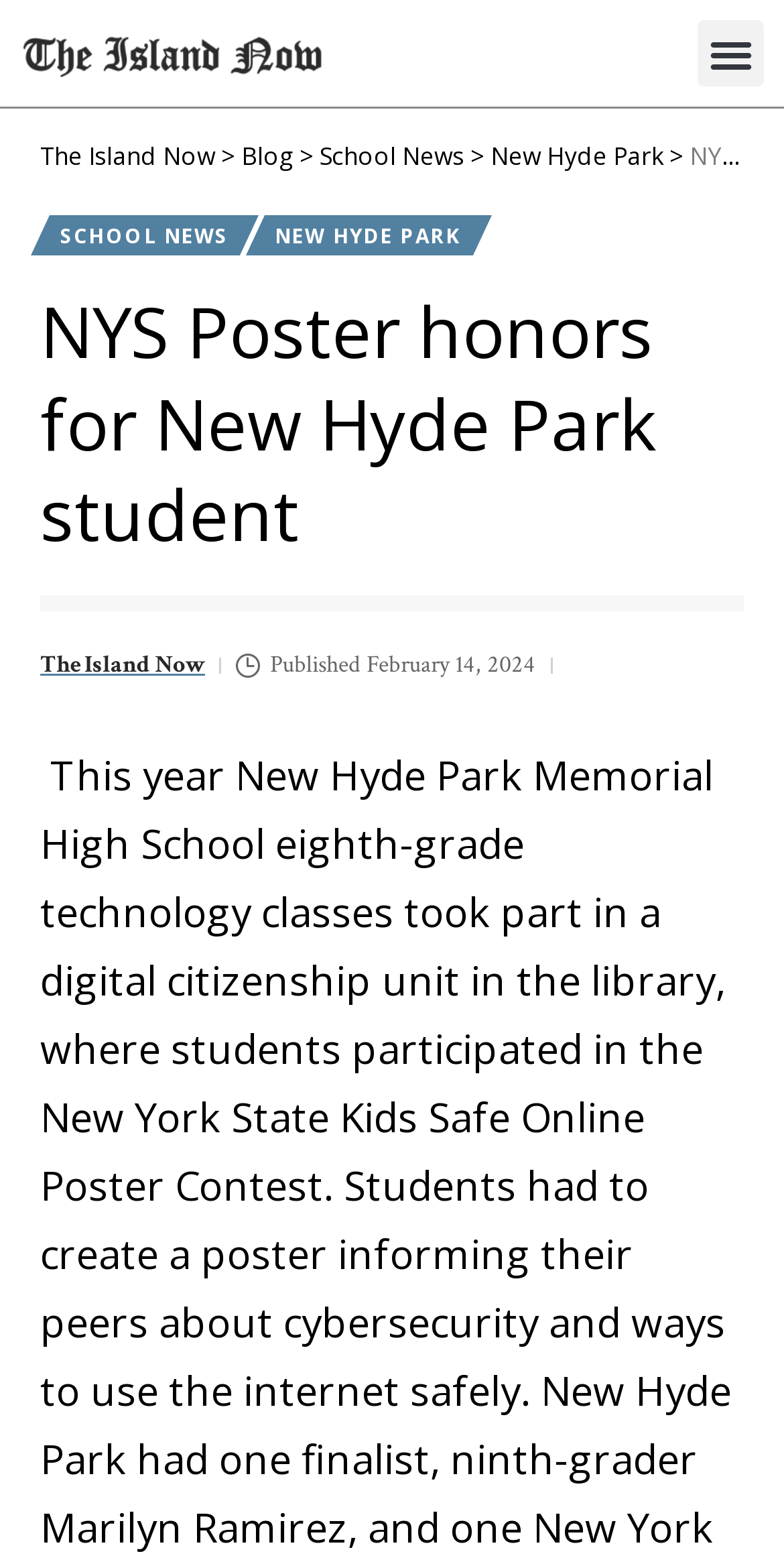Identify the bounding box coordinates for the element that needs to be clicked to fulfill this instruction: "Read the SCHOOL NEWS section". Provide the coordinates in the format of four float numbers between 0 and 1: [left, top, right, bottom].

[0.051, 0.137, 0.317, 0.163]